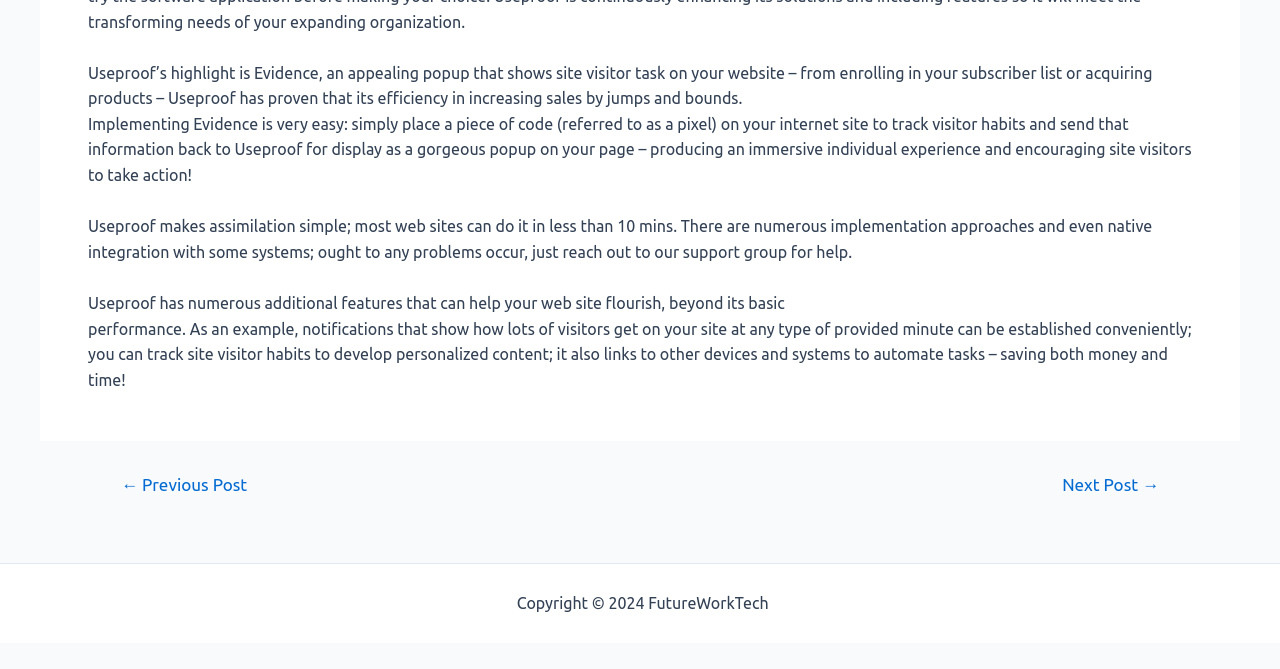How long does it take to implement Evidence?
Carefully examine the image and provide a detailed answer to the question.

The webpage states that most websites can implement Evidence in less than 10 minutes, making it a quick and easy process.